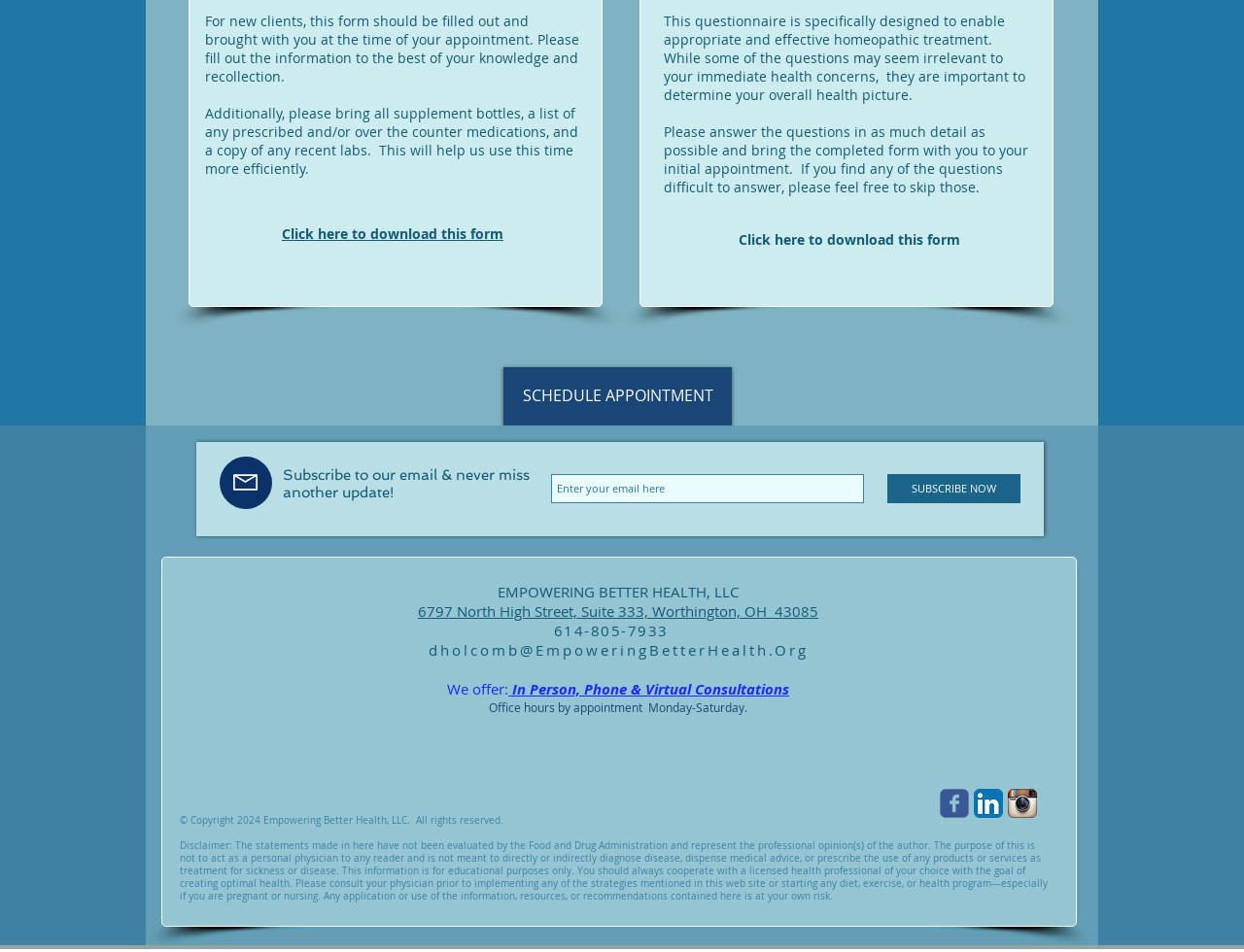Identify and provide the bounding box coordinates of the UI element described: "aria-label="LinkedIn App Icon"". The coordinates should be formatted as [left, top, right, bottom], with each number being a float between 0 and 1.

[0.783, 0.829, 0.806, 0.859]